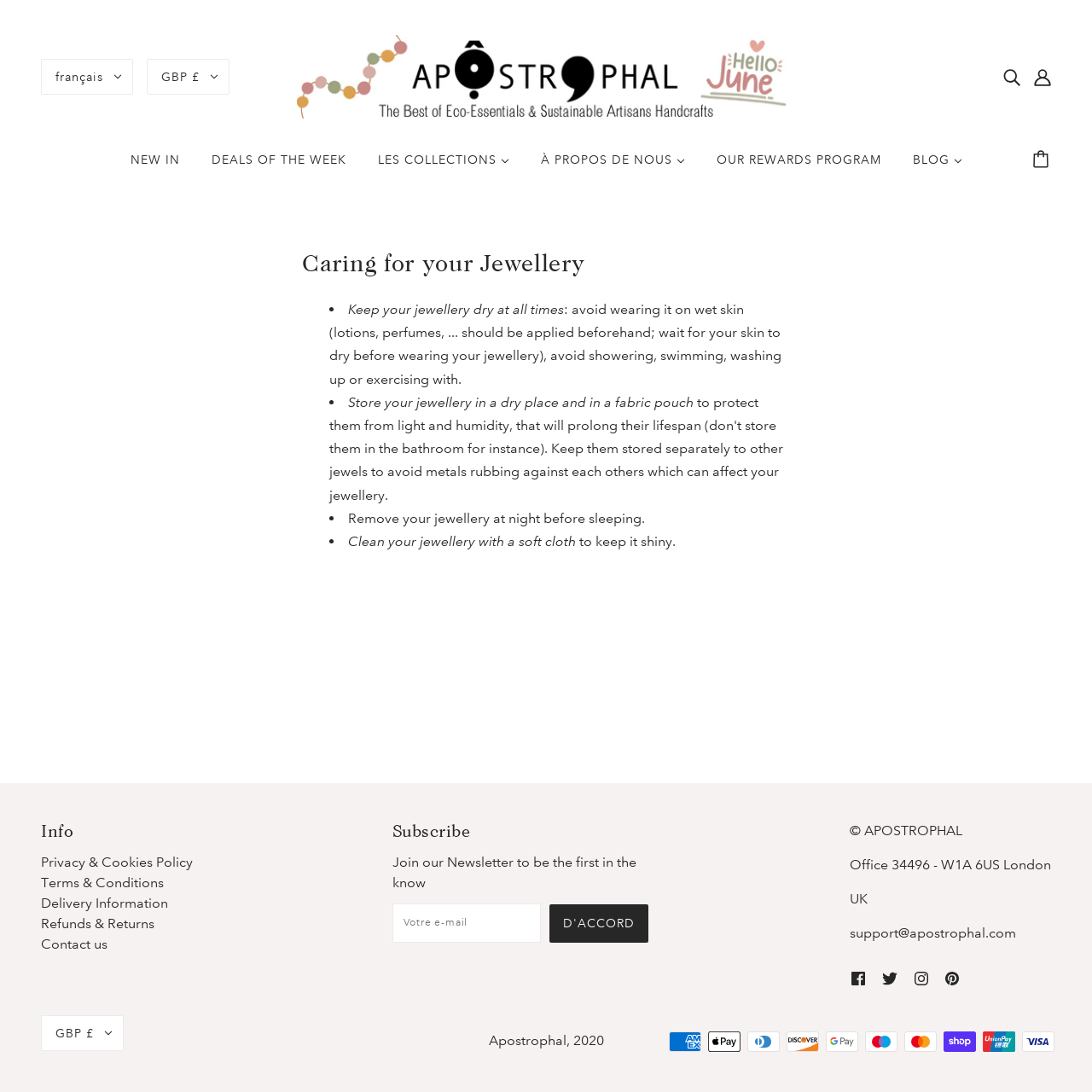Provide an in-depth caption for the contents of the webpage.

This webpage is about caring for jewelry, specifically from Apostrophal. At the top, there is a banner with the Apostrophal logo, and below it, a navigation menu with links to various sections, including "NEW IN", "DEALS OF THE WEEK", "LES COLLECTIONS", "À PROPOS DE NOUS", "OUR REWARDS PROGRAM", and "BLOG". 

On the left side, there are flags and currency symbols, allowing users to select their language and currency. There are also search and account icons. 

The main content of the page is divided into sections, each with a list marker (•) and a brief description of how to care for jewelry. The sections include keeping jewelry dry, storing it in a dry place, removing it at night, and cleaning it with a soft cloth. 

At the bottom of the page, there is a section with links to "Privacy & Cookies Policy", "Terms & Conditions", "Delivery Information", "Refunds & Returns", and "Contact us". There is also a newsletter subscription section, where users can enter their email address and click "D'accord" to join. 

The footer of the page contains copyright information, office address, and contact email. There are also social media icons for Facebook, Twitter, Instagram, and Pinterest. Additionally, there are payment method icons, including American Express, Apple Pay, and Visa, among others.